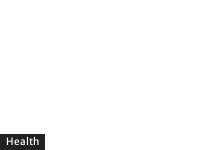What type of information does the article provide?
Please answer the question as detailed as possible based on the image.

The article outlines essential information on gluten, addressing common queries and concerns, as mentioned in the caption.